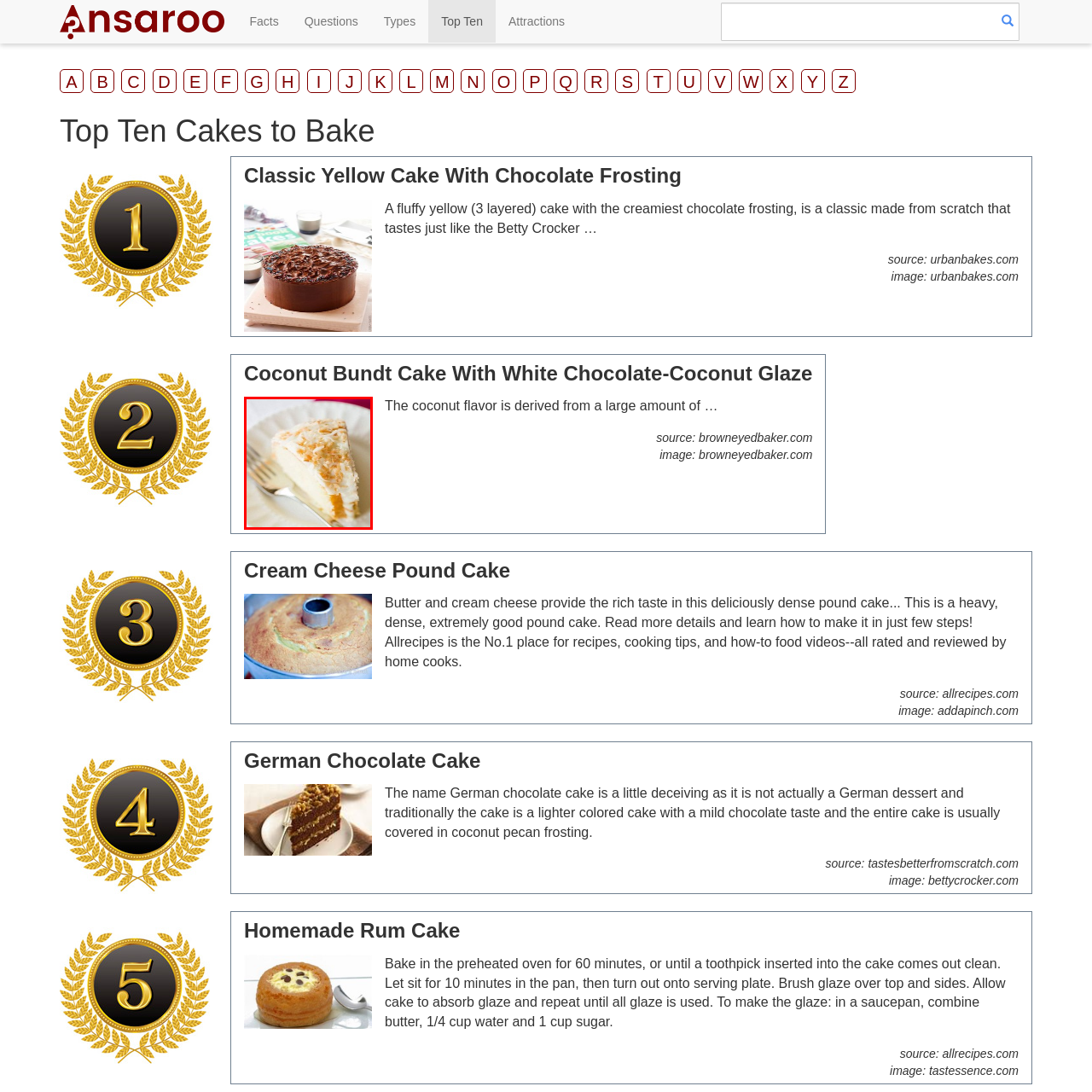What is the cake served on? Look at the image outlined by the red bounding box and provide a succinct answer in one word or a brief phrase.

a simple white plate